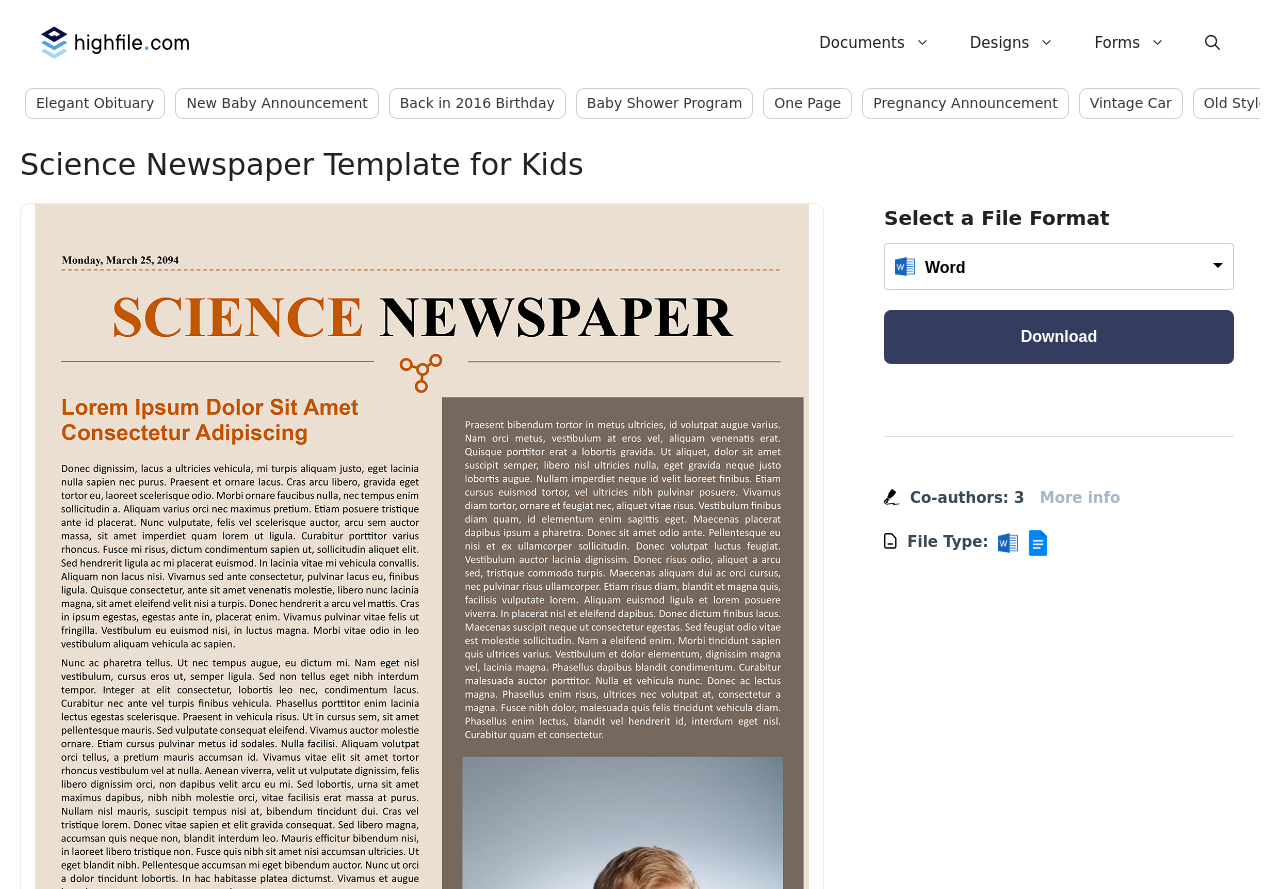Give the bounding box coordinates for the element described as: "alt="Highfile"".

[0.031, 0.036, 0.16, 0.058]